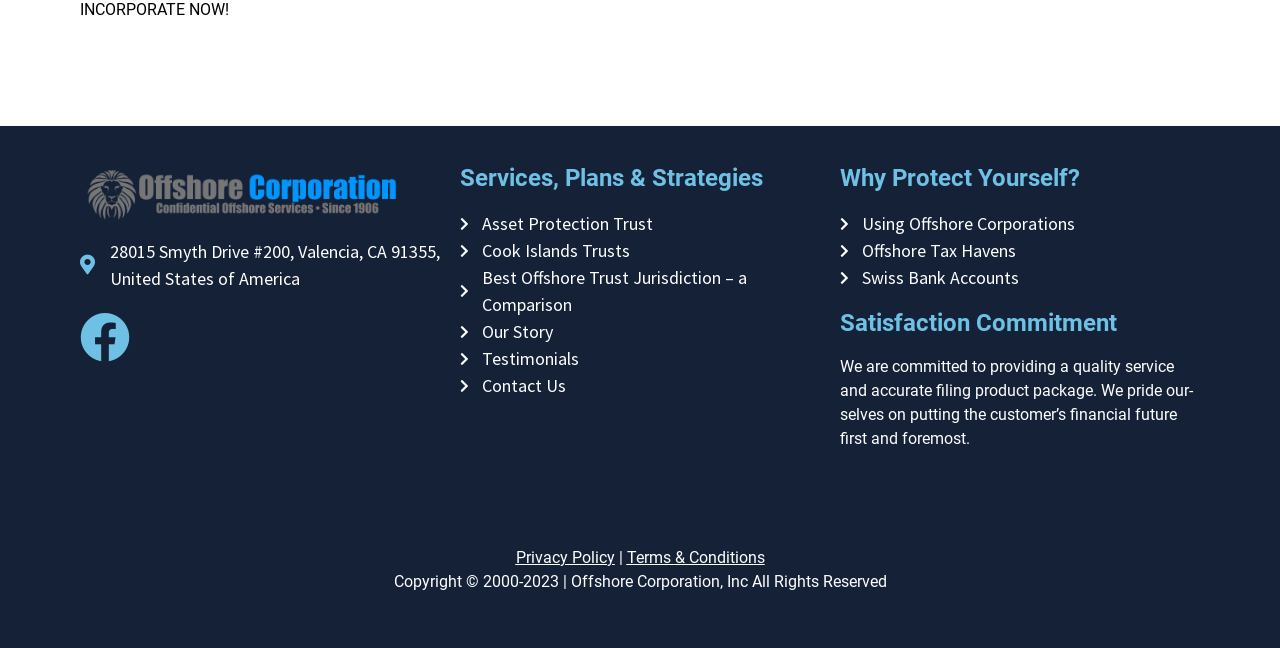Pinpoint the bounding box coordinates of the clickable area necessary to execute the following instruction: "Read 'Why Protect Yourself?' section". The coordinates should be given as four float numbers between 0 and 1, namely [left, top, right, bottom].

[0.656, 0.256, 0.937, 0.293]